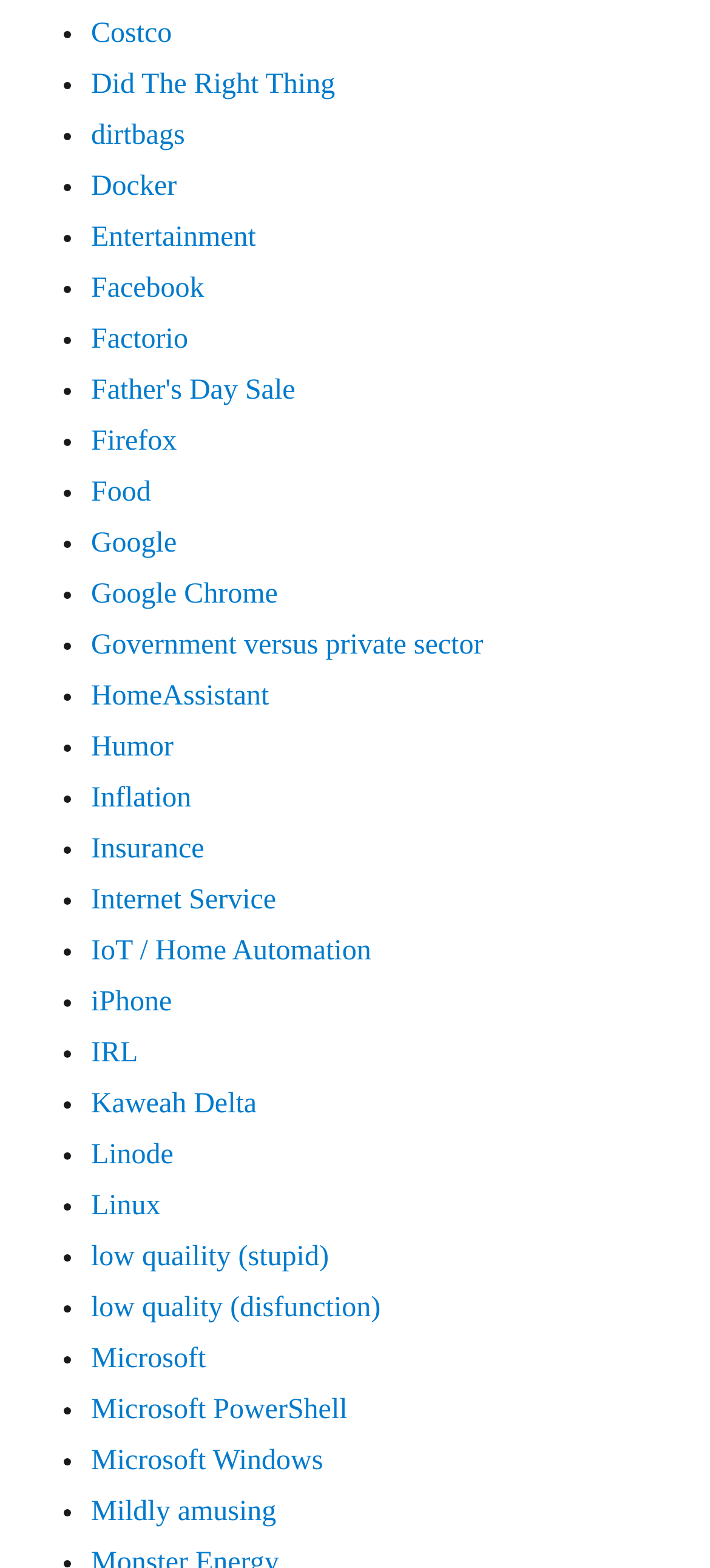Identify the coordinates of the bounding box for the element that must be clicked to accomplish the instruction: "Click on Costco".

[0.128, 0.012, 0.242, 0.031]